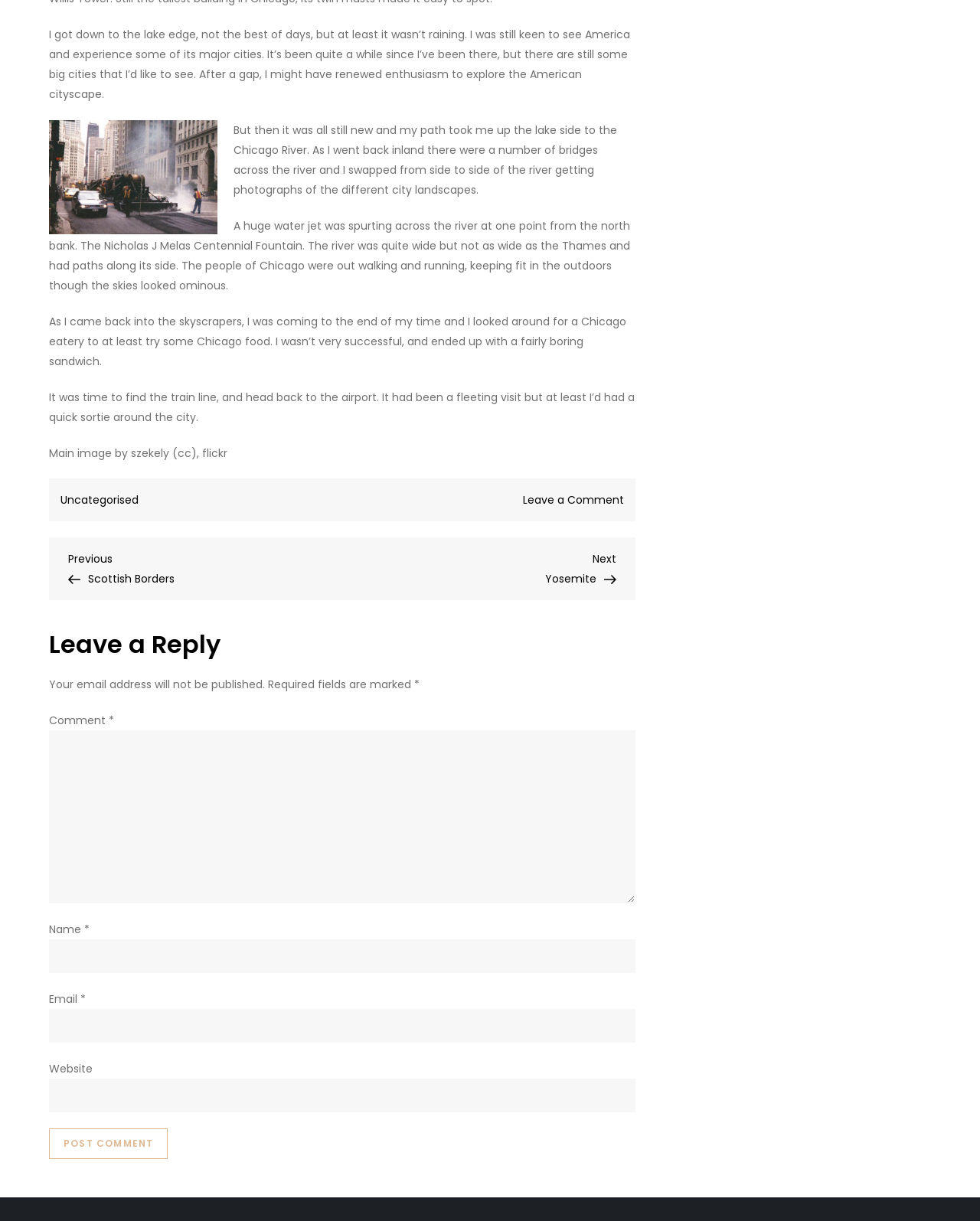Please find the bounding box for the UI element described by: "parent_node: Website name="url"".

[0.05, 0.883, 0.649, 0.911]